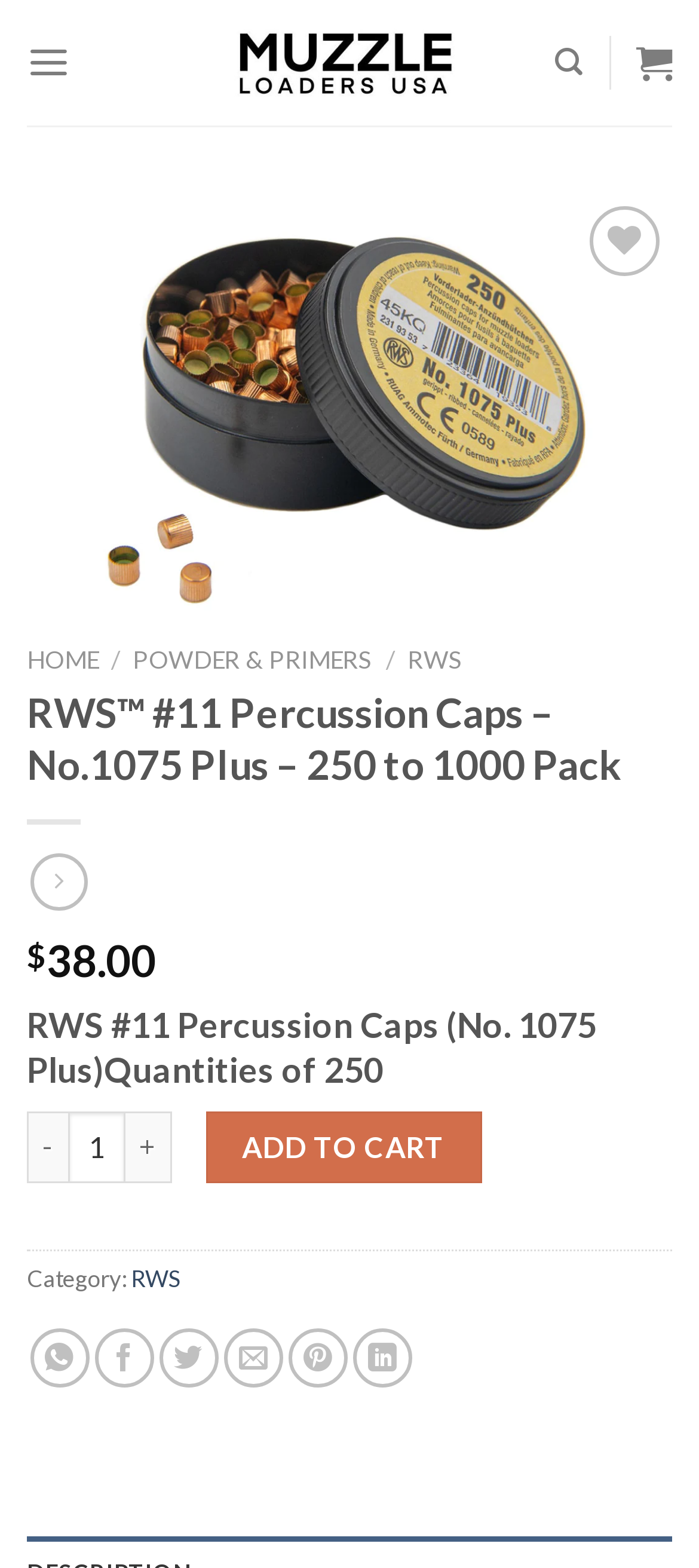Determine the bounding box coordinates of the section I need to click to execute the following instruction: "Add to wishlist". Provide the coordinates as four float numbers between 0 and 1, i.e., [left, top, right, bottom].

[0.813, 0.188, 0.936, 0.231]